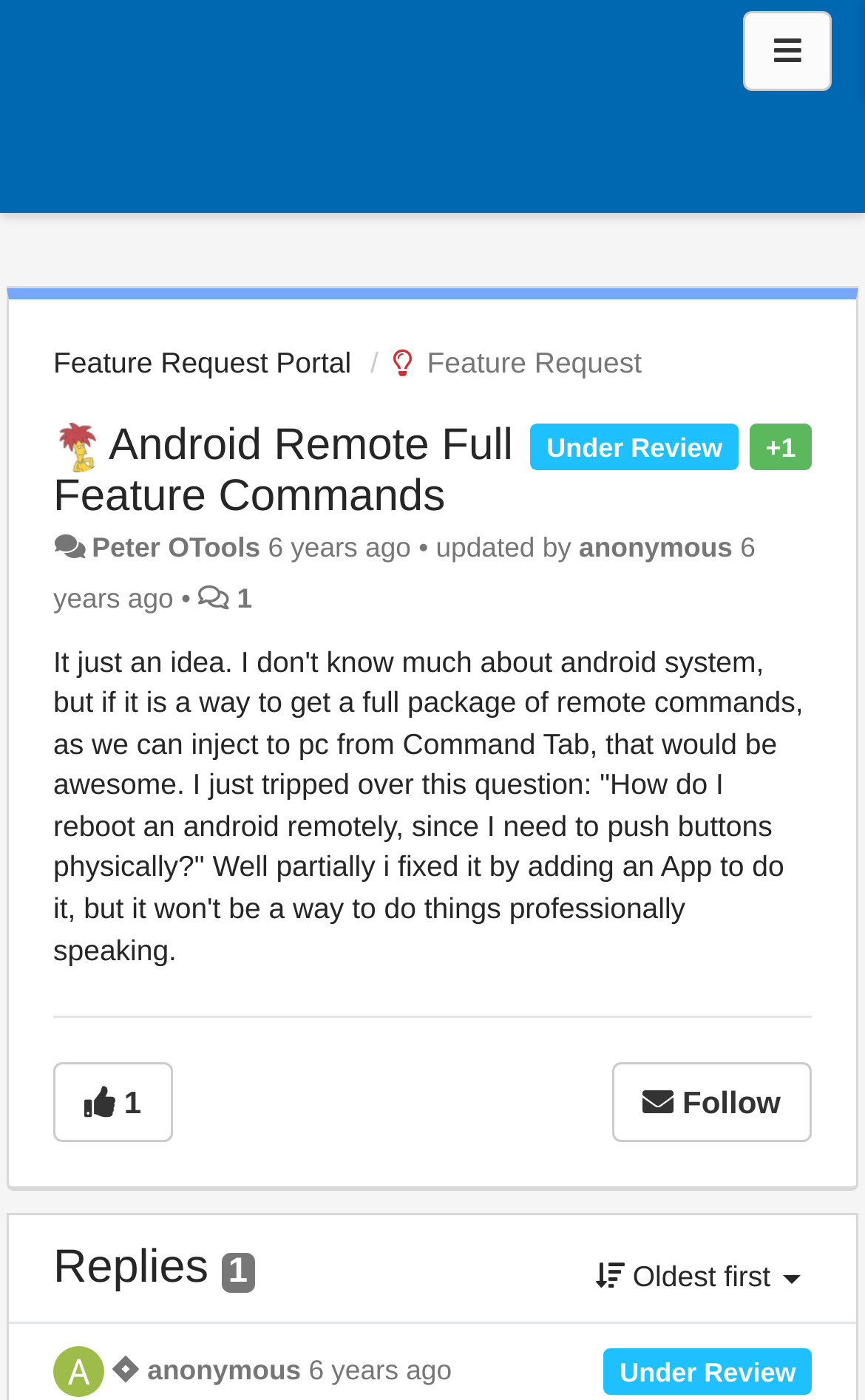Identify the bounding box for the described UI element: "ConnectWise ScreenConnect".

[0.0, 0.005, 0.862, 0.152]